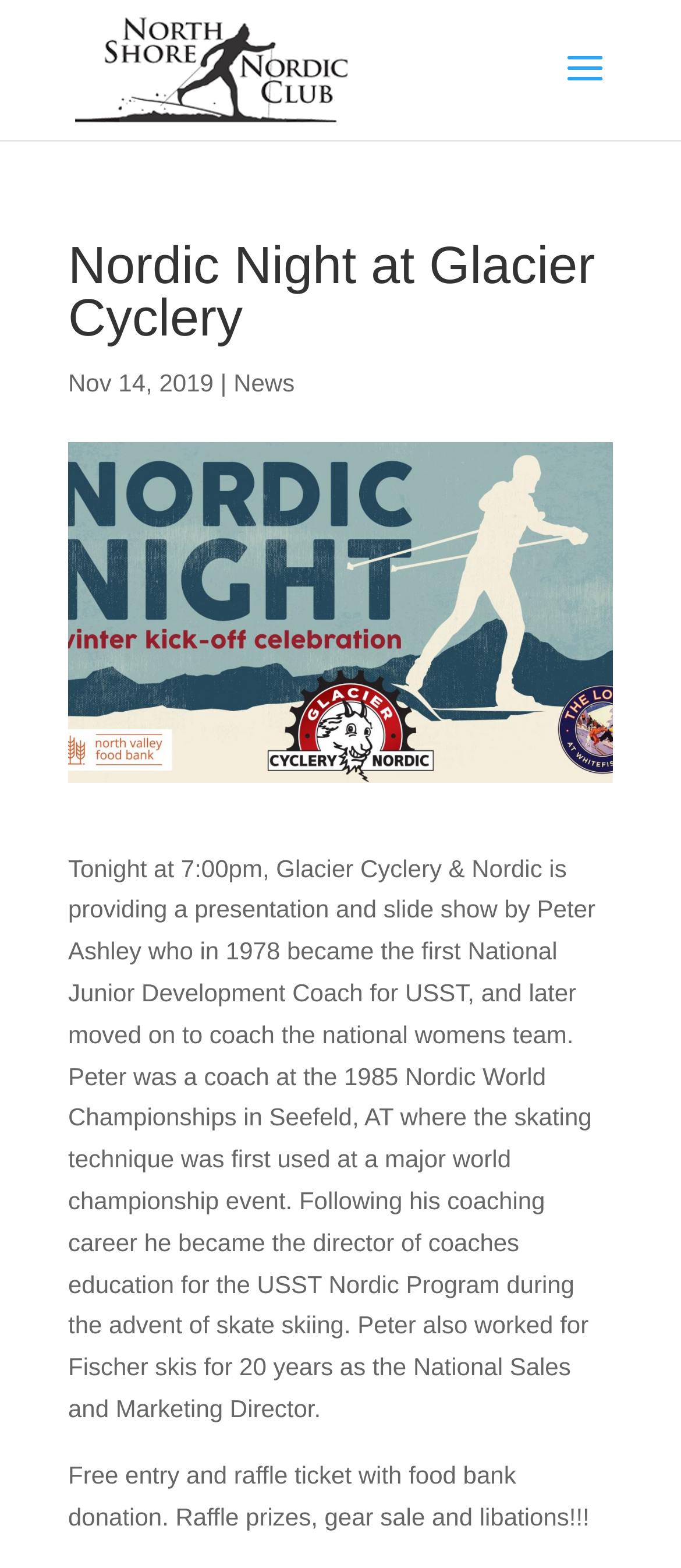Given the element description: "alt="North Shore Nordic Club"", predict the bounding box coordinates of this UI element. The coordinates must be four float numbers between 0 and 1, given as [left, top, right, bottom].

[0.11, 0.034, 0.51, 0.052]